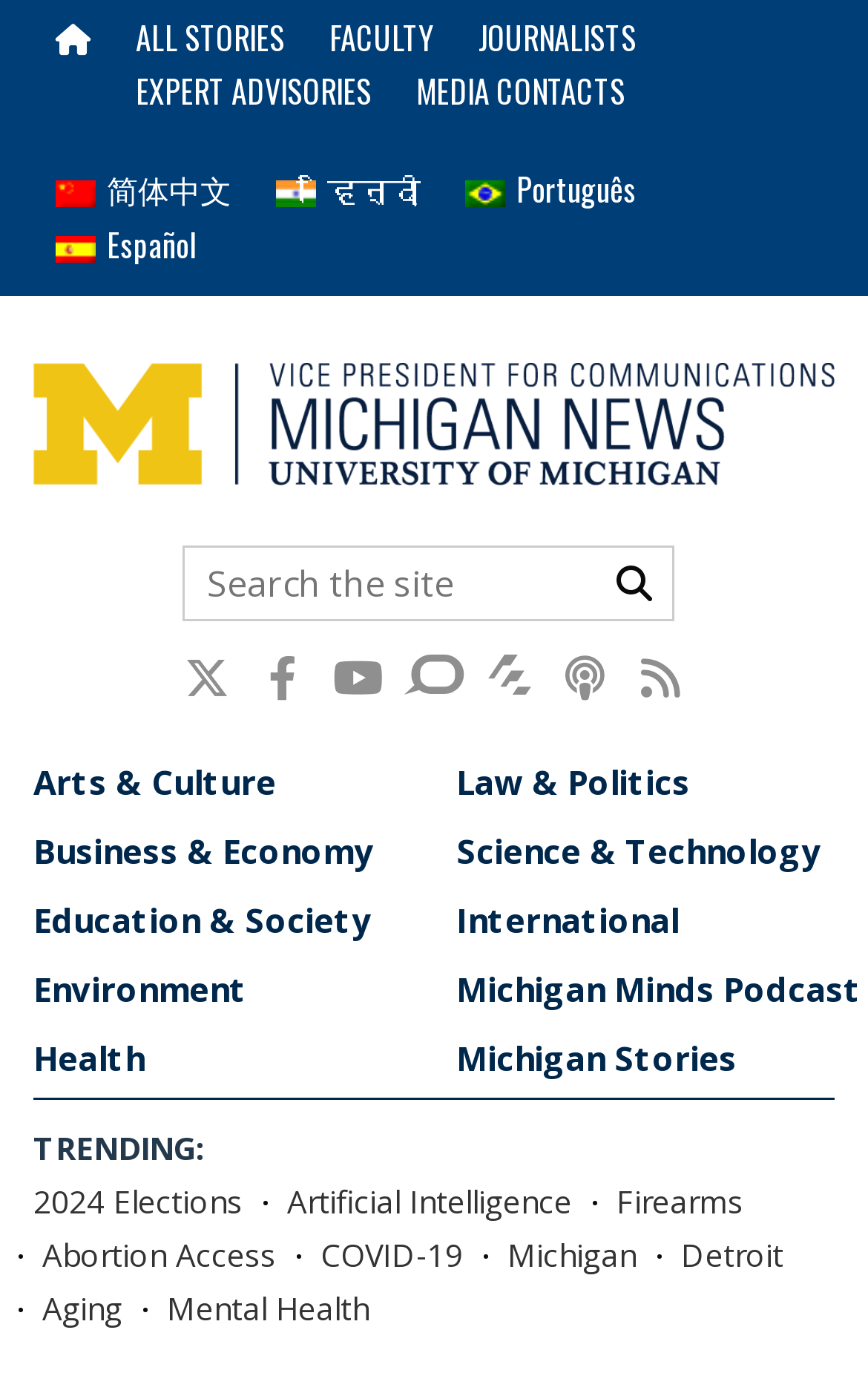Could you provide the bounding box coordinates for the portion of the screen to click to complete this instruction: "Learn about Annual Boiler Service Cost"?

None